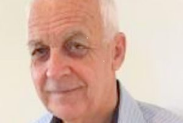Detail every aspect of the image in your caption.

The image features a man with gray hair and a gentle expression, contributing to a welcoming atmosphere. He appears to embody the essence of mentorship and experience in the field of affiliate marketing. His presence aligns perfectly with the themes of comprehensive training and personal guidance emphasized in Michael Cheney's 7-Figure Affiliate System. This program highlights the importance of direct access to industry experts, which this individual represents, ensuring that aspiring marketers receive invaluable insights and support on their journey to success.